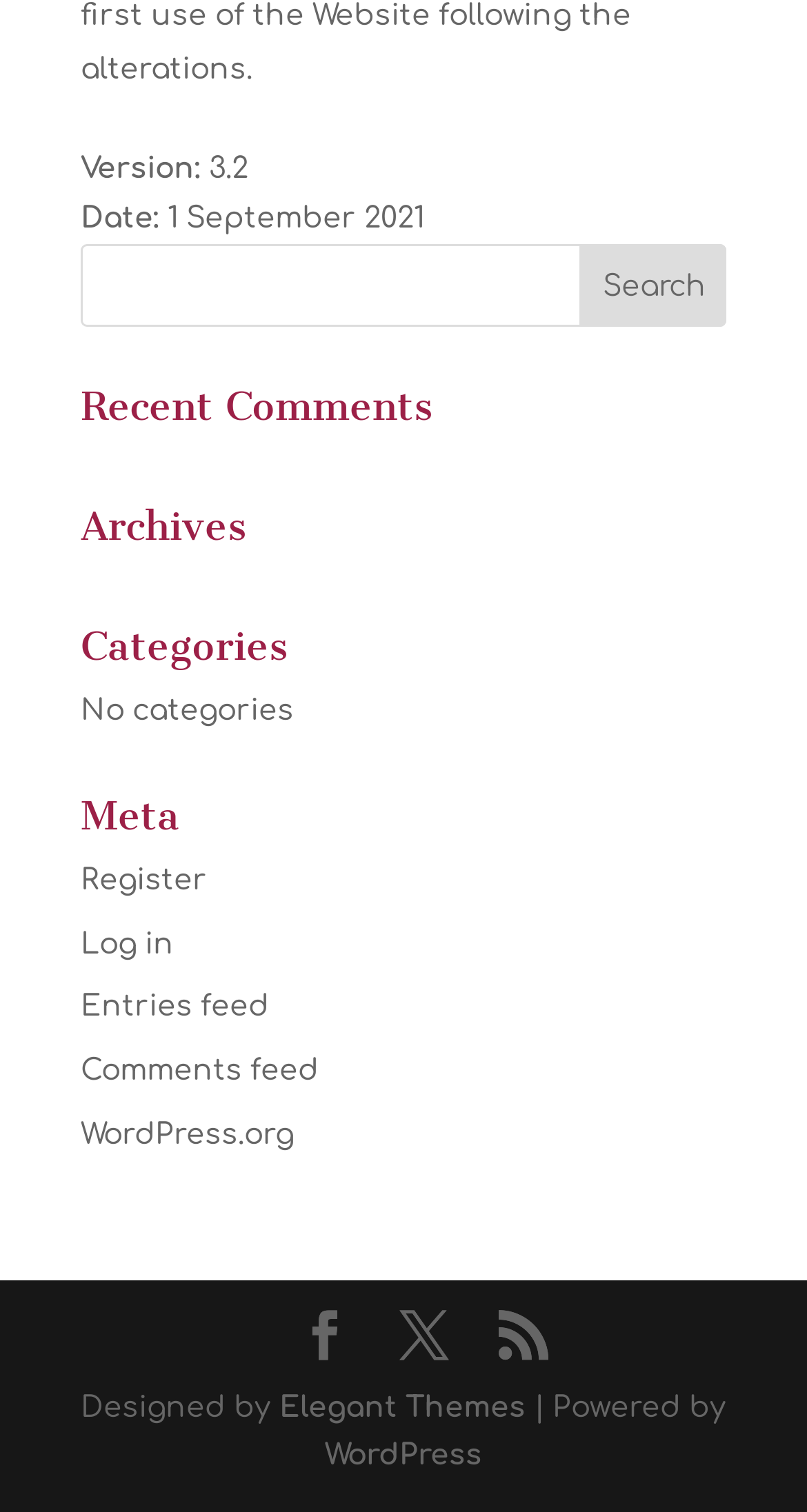Give the bounding box coordinates for the element described as: "Entries feed".

[0.1, 0.656, 0.333, 0.676]